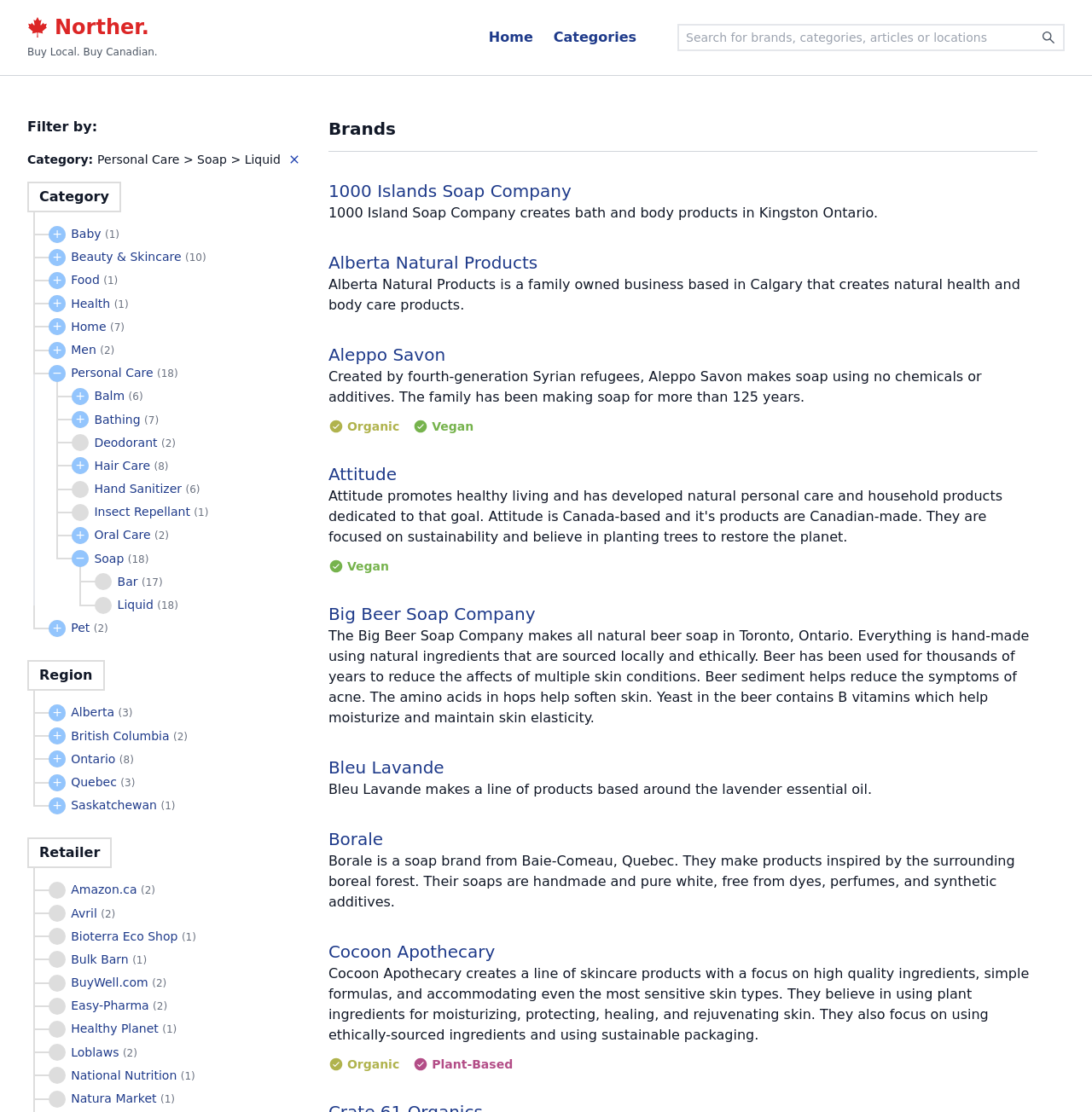Find the bounding box coordinates of the clickable area required to complete the following action: "View Personal Care brands".

[0.089, 0.137, 0.257, 0.15]